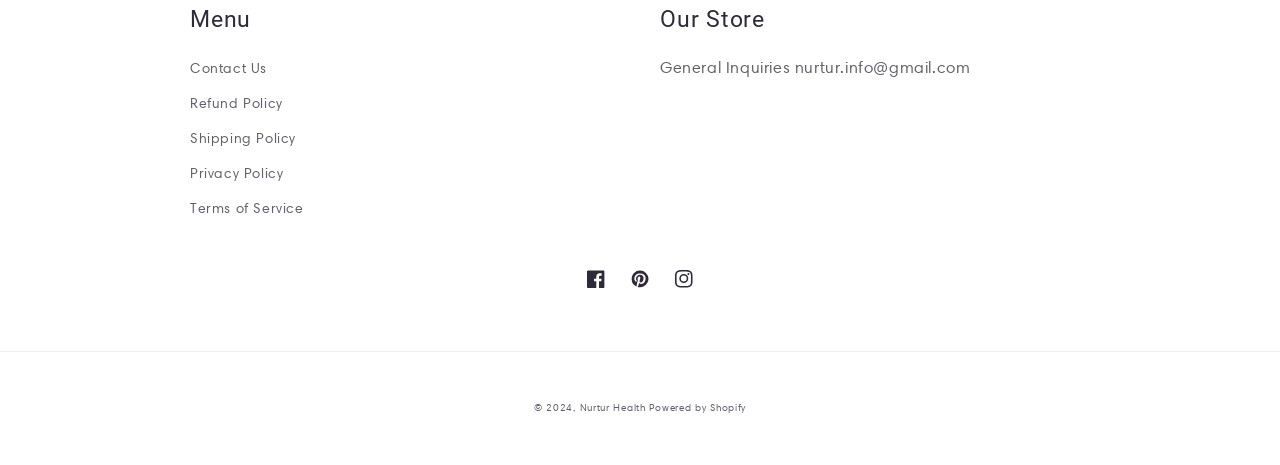By analyzing the image, answer the following question with a detailed response: What is the name of the store?

I found the name of the store by looking at the footer section of the webpage, where it says '© 2024, Nurtur Health'.